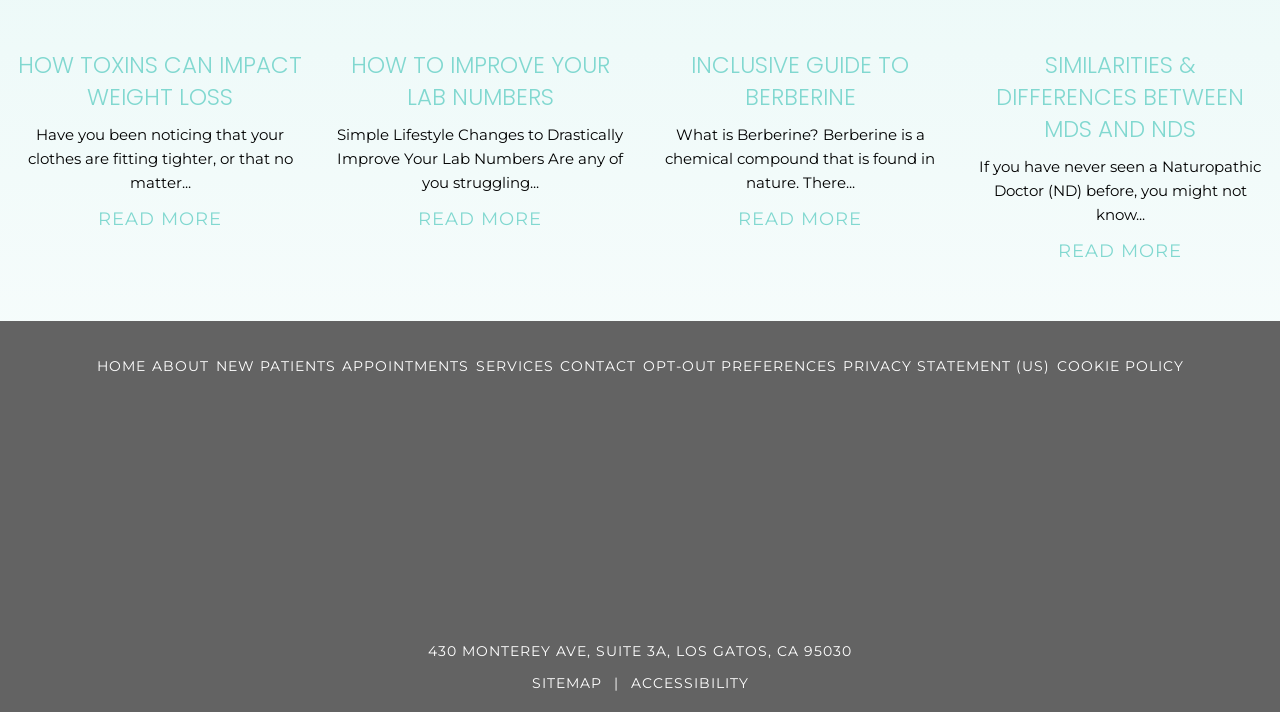How many 'READ MORE' links are on the page?
From the screenshot, supply a one-word or short-phrase answer.

4